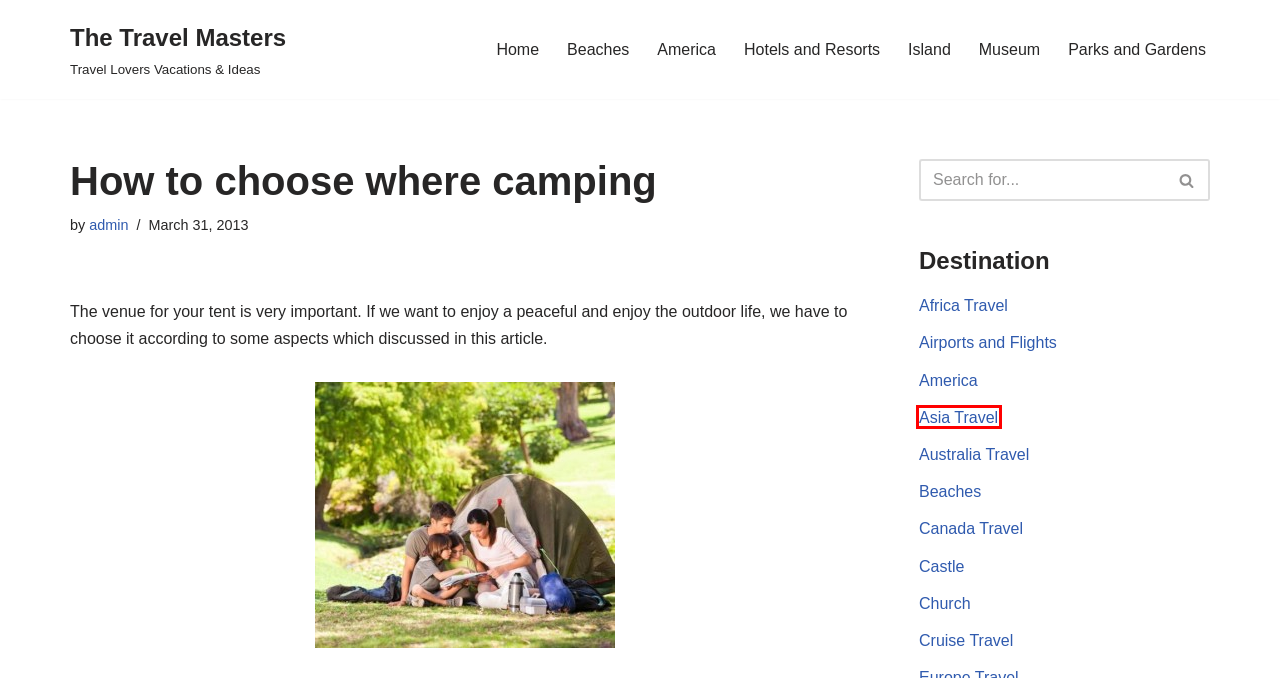You are given a screenshot of a webpage within which there is a red rectangle bounding box. Please choose the best webpage description that matches the new webpage after clicking the selected element in the bounding box. Here are the options:
A. Parks and Gardens – The Travel Masters
B. Beaches – The Travel Masters
C. The Travel Masters – Travel Lovers Vacations & Ideas
D. Hotels and Resorts – The Travel Masters
E. admin – The Travel Masters
F. Asia Travel – The Travel Masters
G. Castle – The Travel Masters
H. Museum – The Travel Masters

F